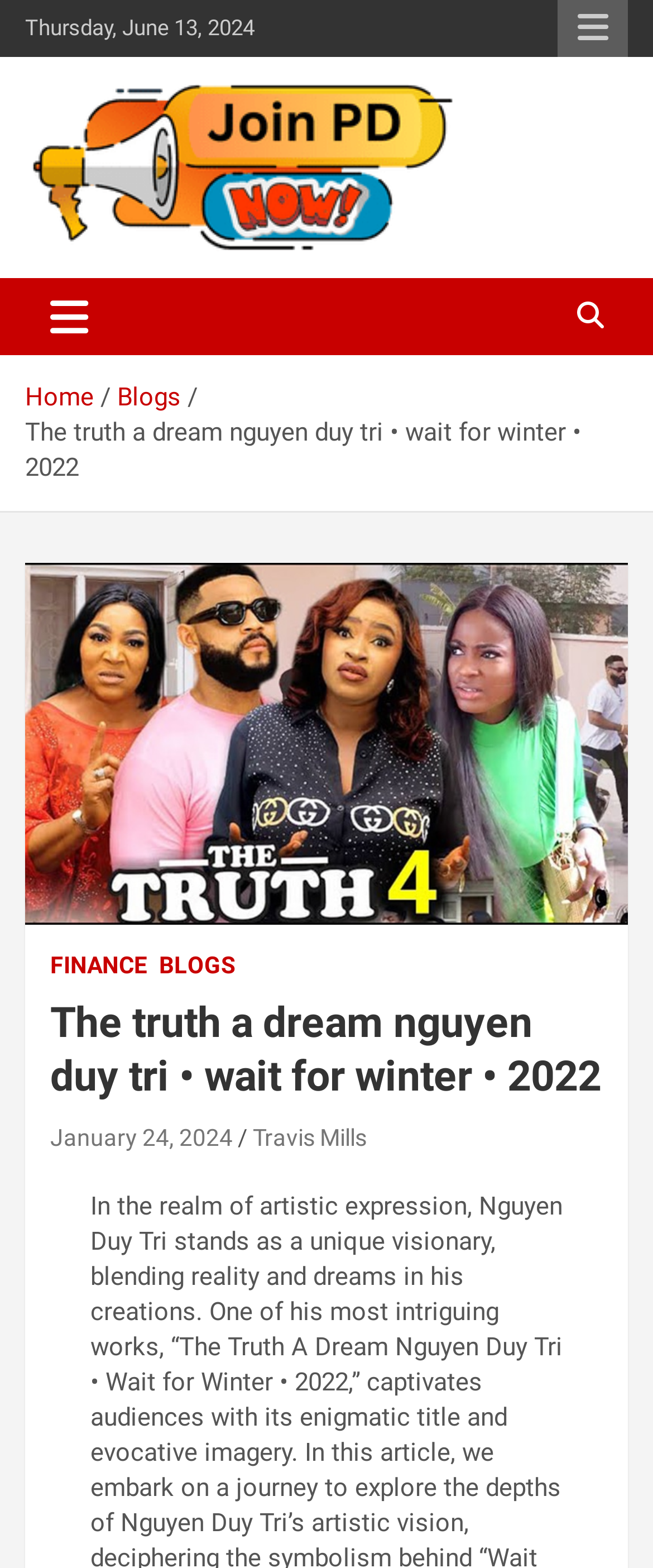Please determine the bounding box coordinates of the section I need to click to accomplish this instruction: "Go to Home page".

[0.038, 0.244, 0.144, 0.263]